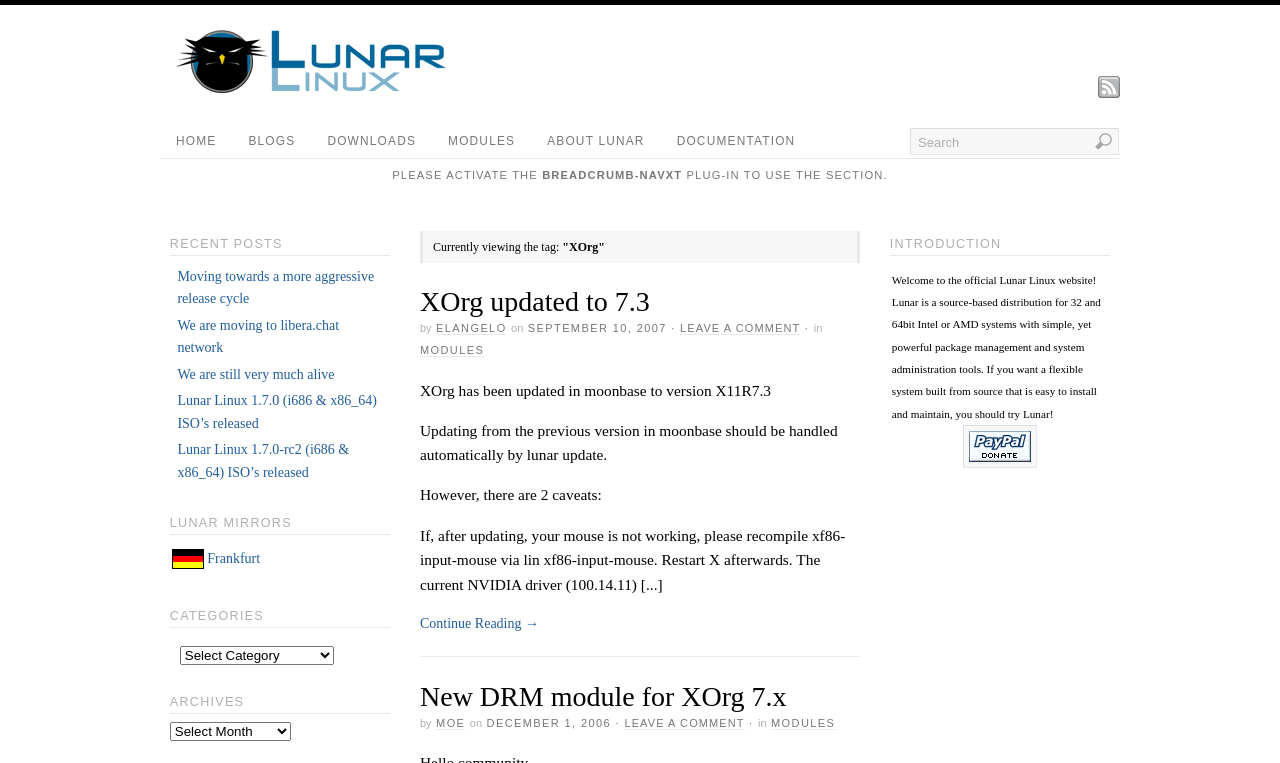What is the name of the author of the first article?
Provide a detailed answer to the question using information from the image.

The author of the first article is mentioned in the text of the article, which says 'by ELANGELO'.